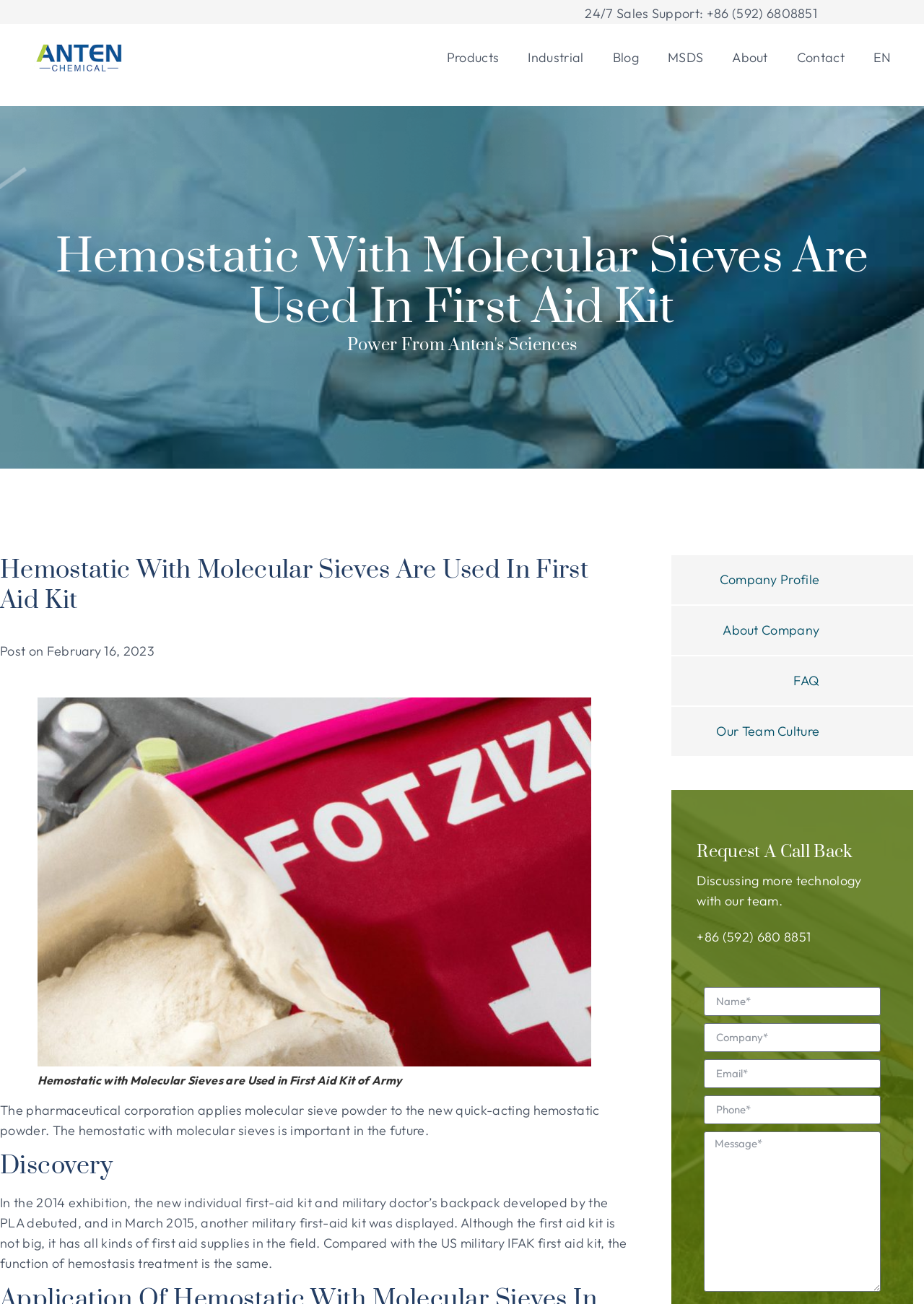What is the phone number for 24/7 sales support?
Use the information from the screenshot to give a comprehensive response to the question.

I found the phone number for 24/7 sales support by looking at the top of the webpage, where it says '24/7 Sales Support: +86 (592) 6808851'.